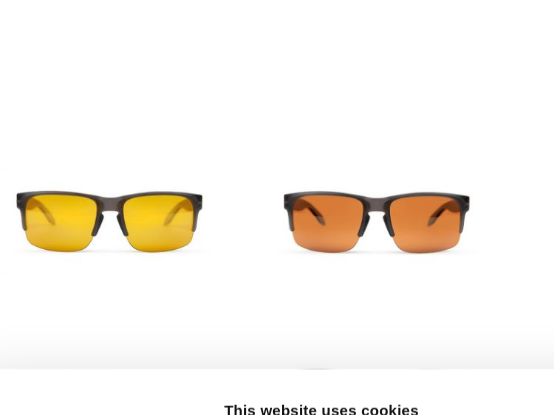Explain the details of the image you are viewing.

The image showcases a pair of stylish sunglasses positioned side by side. On the left, the sunglasses feature yellow lenses that appear vibrant and ideal for bright conditions, while the pair on the right has orange lenses, offering a warm tint that enhances visibility in varying light conditions. The sleek design of the frames suggests a modern aesthetic, making them suitable for outdoor activities or casual wear. Below the sunglasses, there is a subtle message indicating that the website uses cookies, emphasizing user privacy and consent.